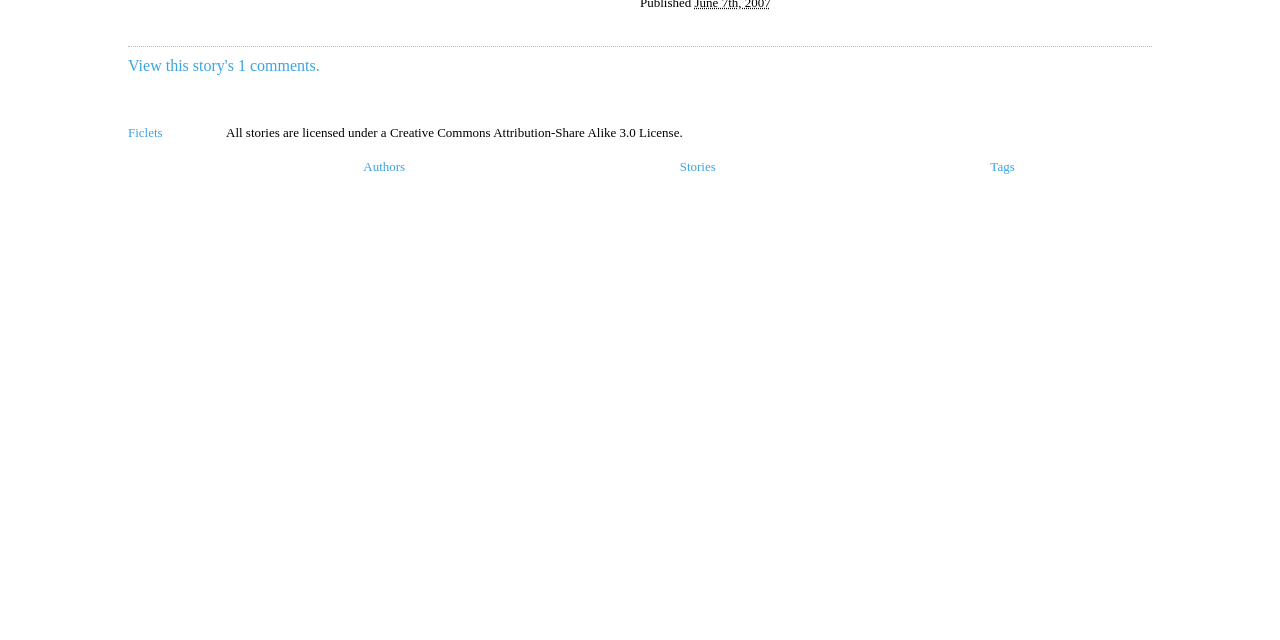Identify the bounding box for the UI element specified in this description: "Stories". The coordinates must be four float numbers between 0 and 1, formatted as [left, top, right, bottom].

[0.424, 0.241, 0.666, 0.282]